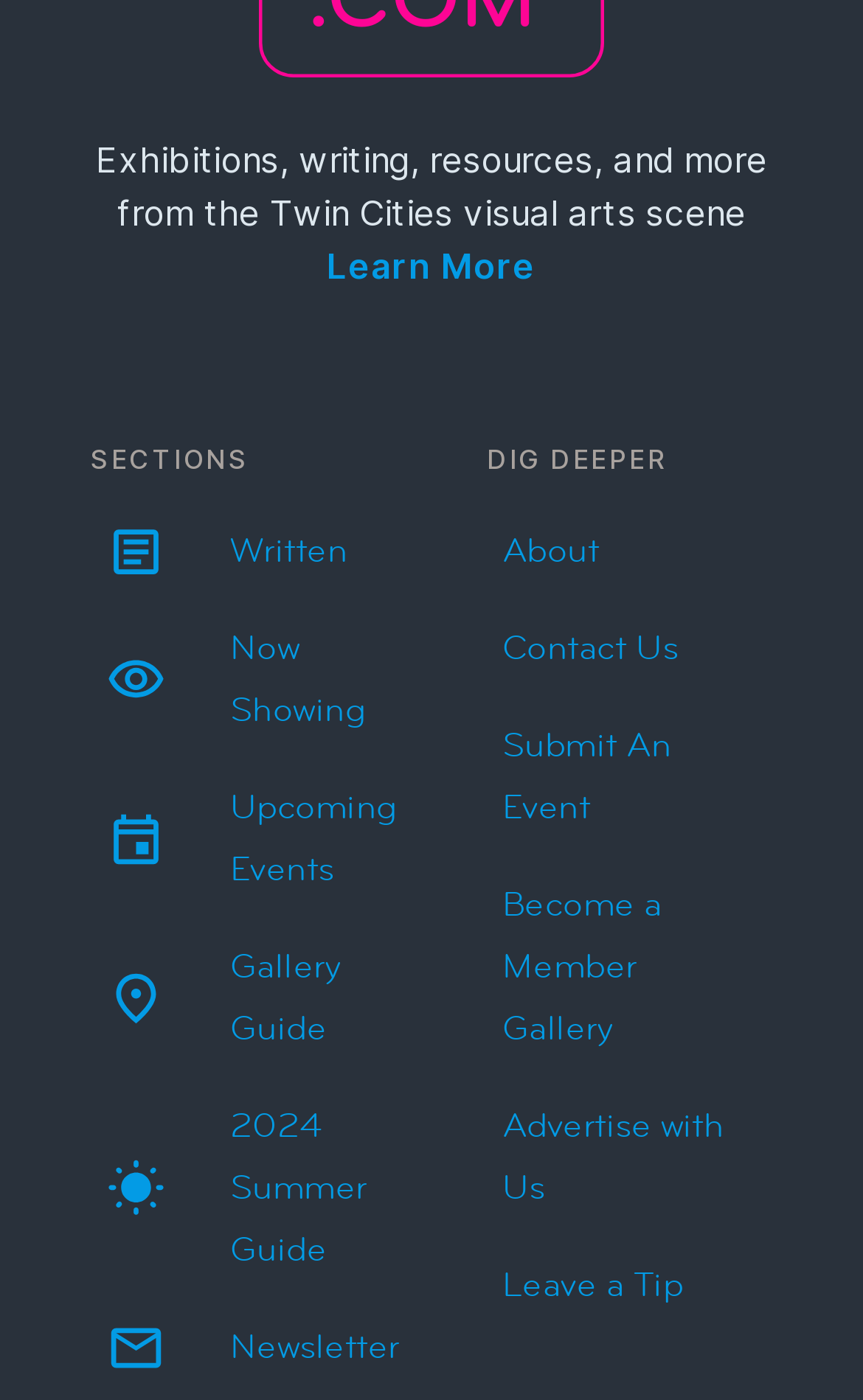Please provide a one-word or phrase answer to the question: 
What is the last link available under the 'DIG DEEPER' section?

Leave a Tip